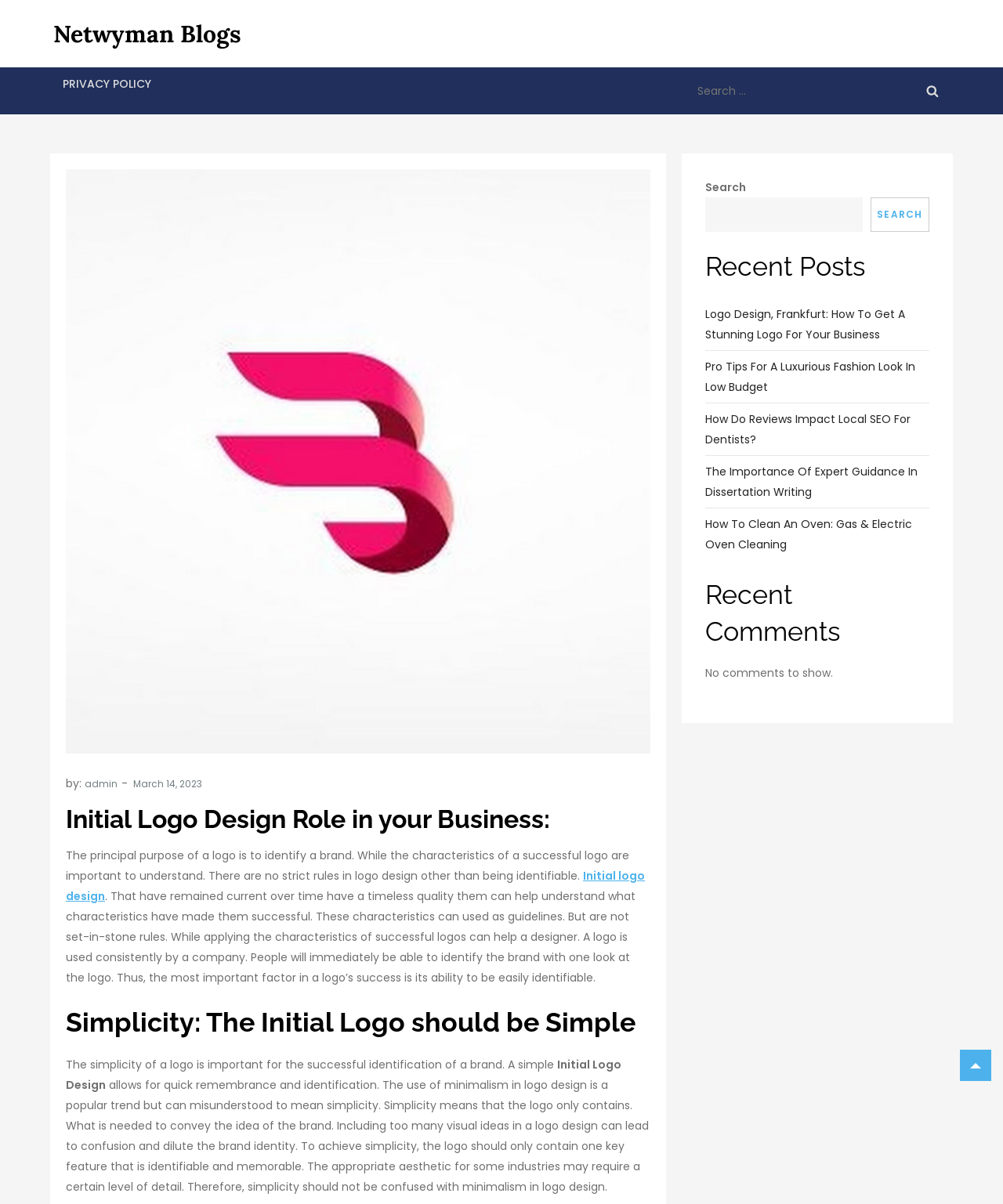Identify the headline of the webpage and generate its text content.

Initial Logo Design Role in your Business: